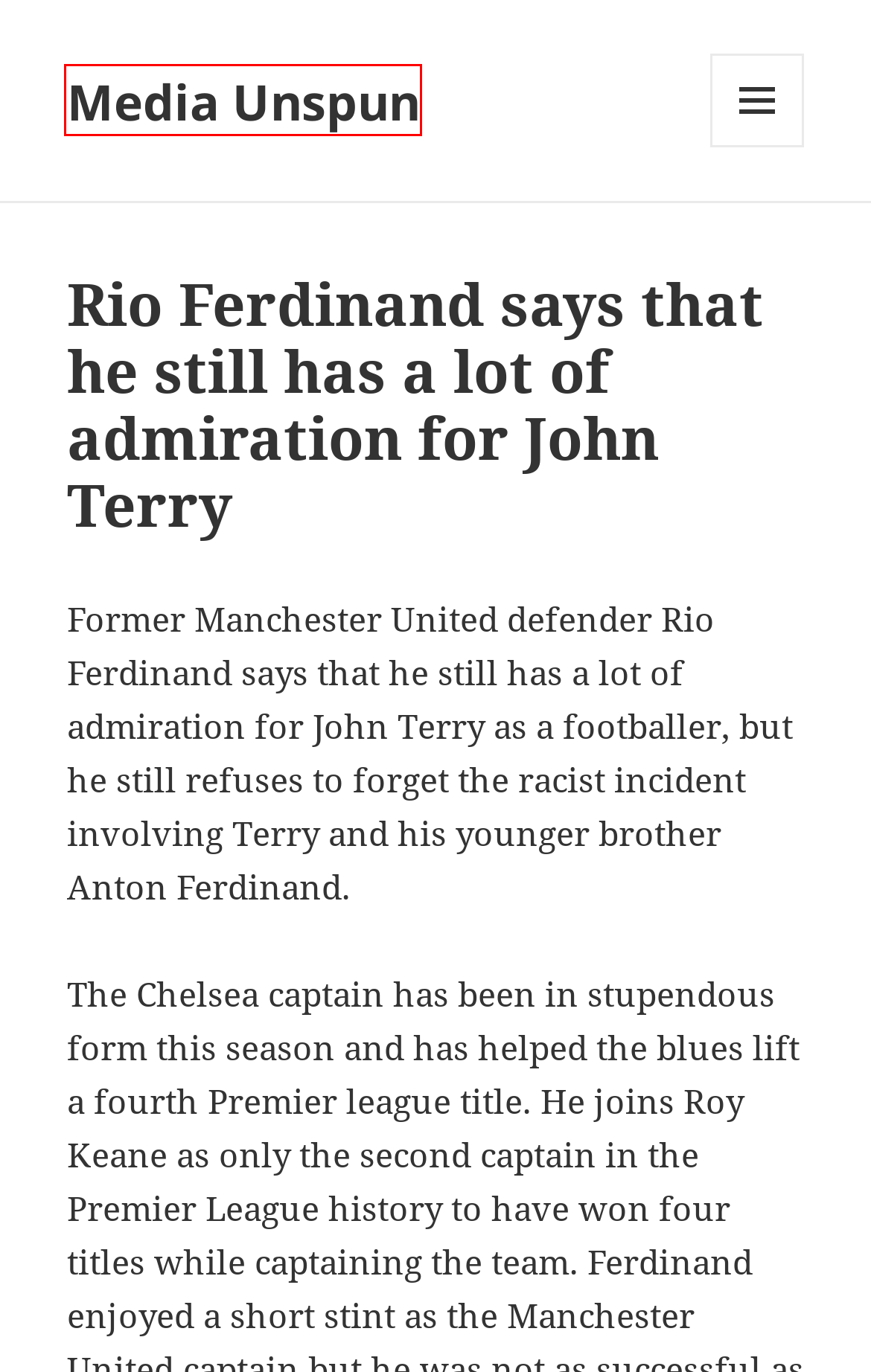Review the screenshot of a webpage that includes a red bounding box. Choose the most suitable webpage description that matches the new webpage after clicking the element within the red bounding box. Here are the candidates:
A. Blog Tool, Publishing Platform, and CMS – WordPress.org
B. Media Unspun – Sports Media at it's very best
C. JEFF – Media Unspun
D. index – Media Unspun
E. Saturday – Media Unspun
F. https://youtube.com/devicesupport – Media Unspun
G. Funny – Media Unspun
H. Soccer – Media Unspun

B